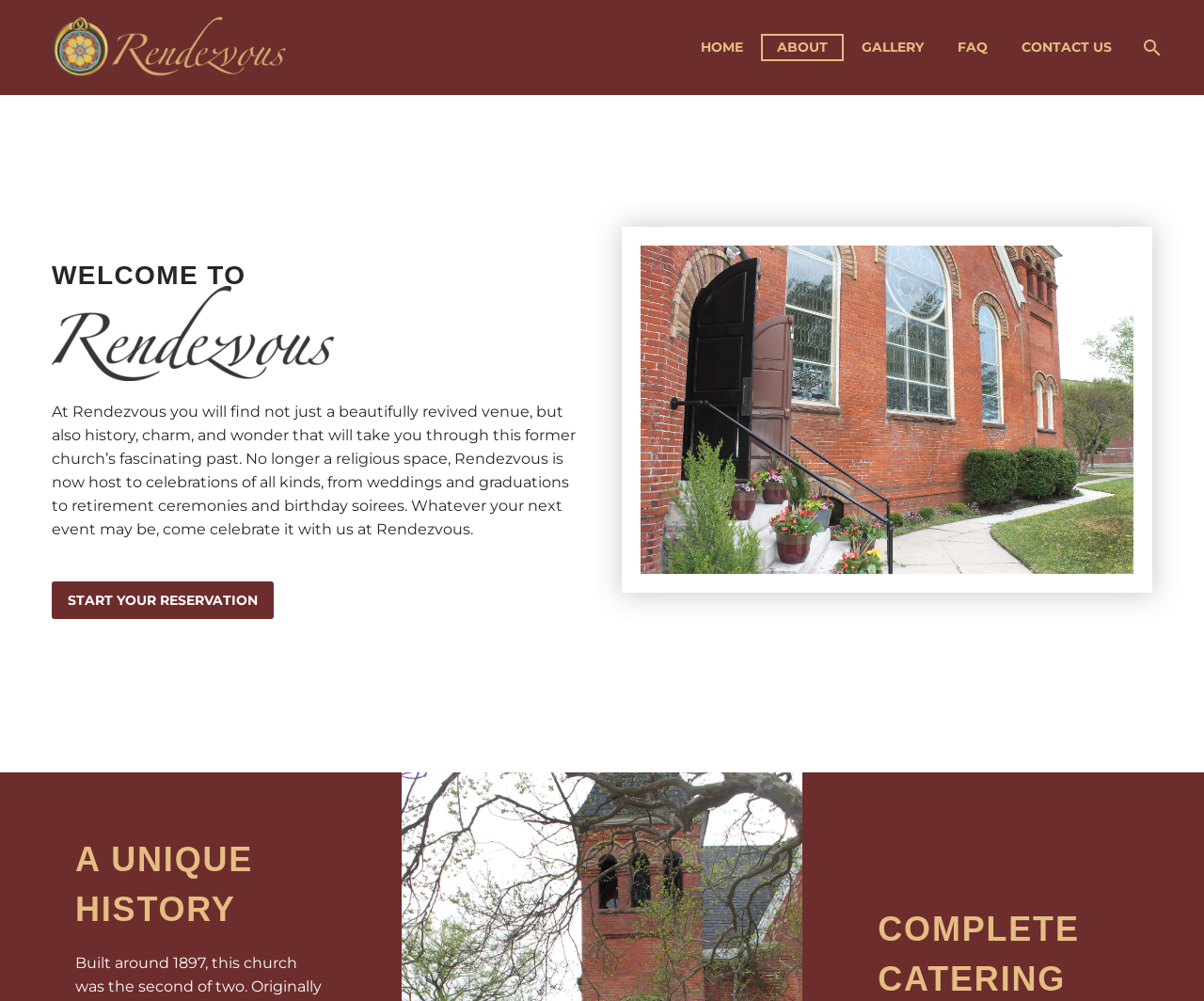Illustrate the webpage thoroughly, mentioning all important details.

The webpage is about Rendezvous Norfolk, a venue for celebrations and events. At the top left, there are two images with the logo "Rendezvous Norfolk". Below the logos, there is a navigation menu with six links: "HOME", "ABOUT", "GALLERY", "FAQ", "CONTACT US", and a social media icon. 

On the left side of the page, there is a heading "WELCOME TO" followed by a figure with an image. Below the image, there is a paragraph of text describing Rendezvous as a beautifully revived venue with a fascinating past, hosting various celebrations and events. 

Further down on the left side, there is a call-to-action link "START YOUR RESERVATION". At the bottom left, there is a heading "A UNIQUE HISTORY".